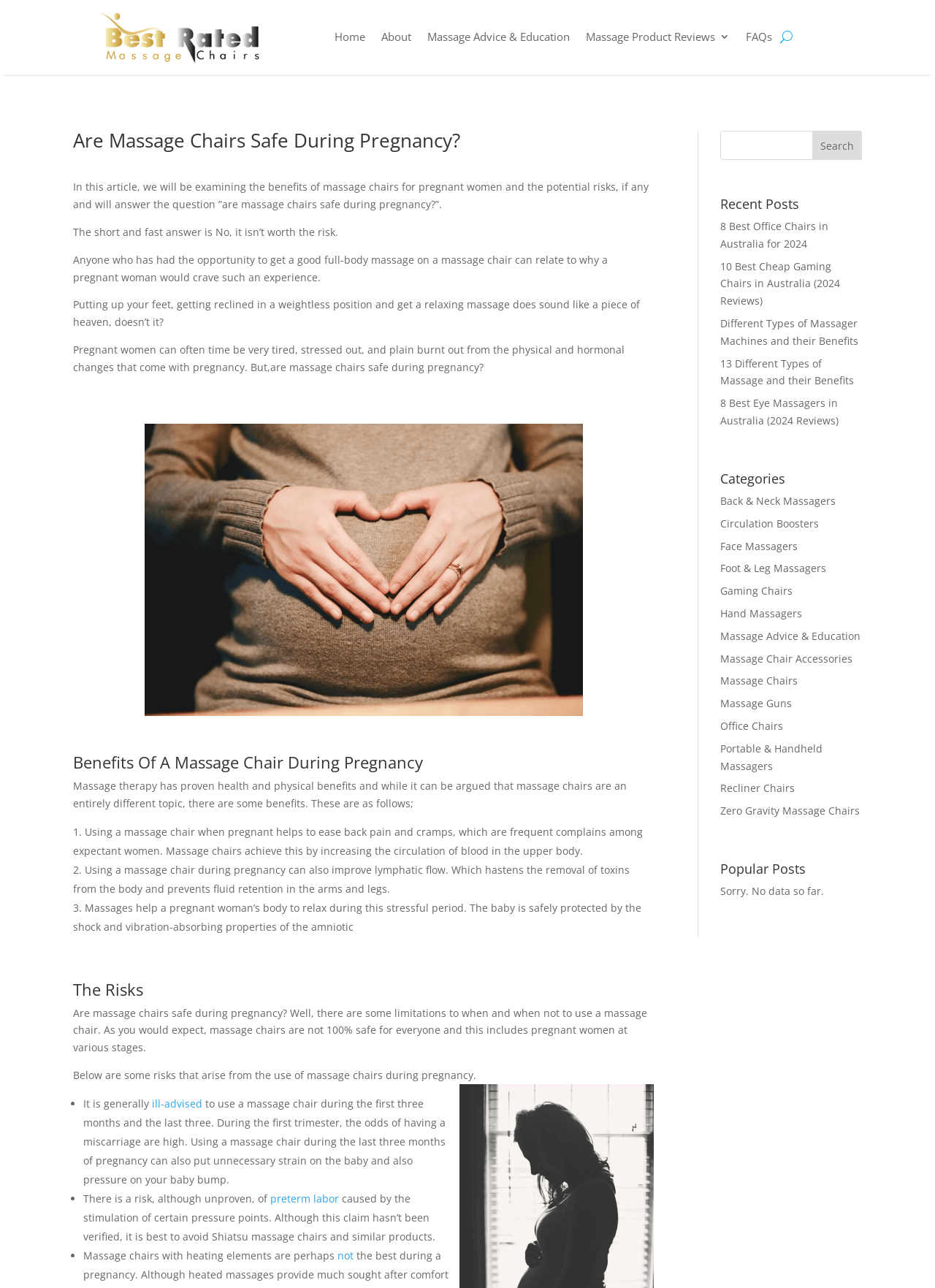How many links are in the top navigation menu?
Please answer the question with a detailed and comprehensive explanation.

I counted the links in the top navigation menu, which are 'Home', 'About', 'Massage Advice & Education', 'Massage Product Reviews 3', and 'FAQs'. There are 5 links in total.